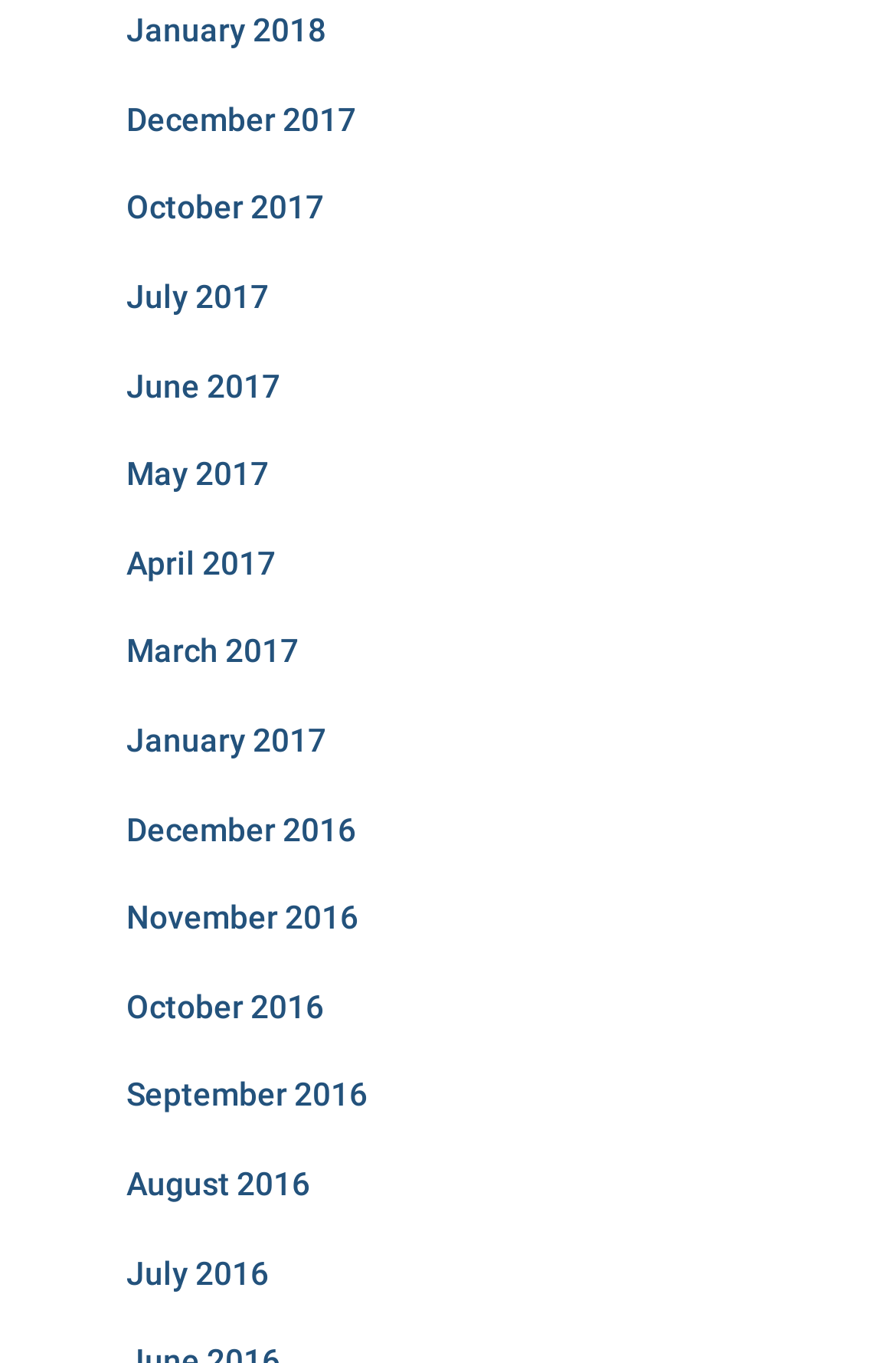Determine the bounding box coordinates for the HTML element mentioned in the following description: "January 2017". The coordinates should be a list of four floats ranging from 0 to 1, represented as [left, top, right, bottom].

[0.141, 0.53, 0.364, 0.557]